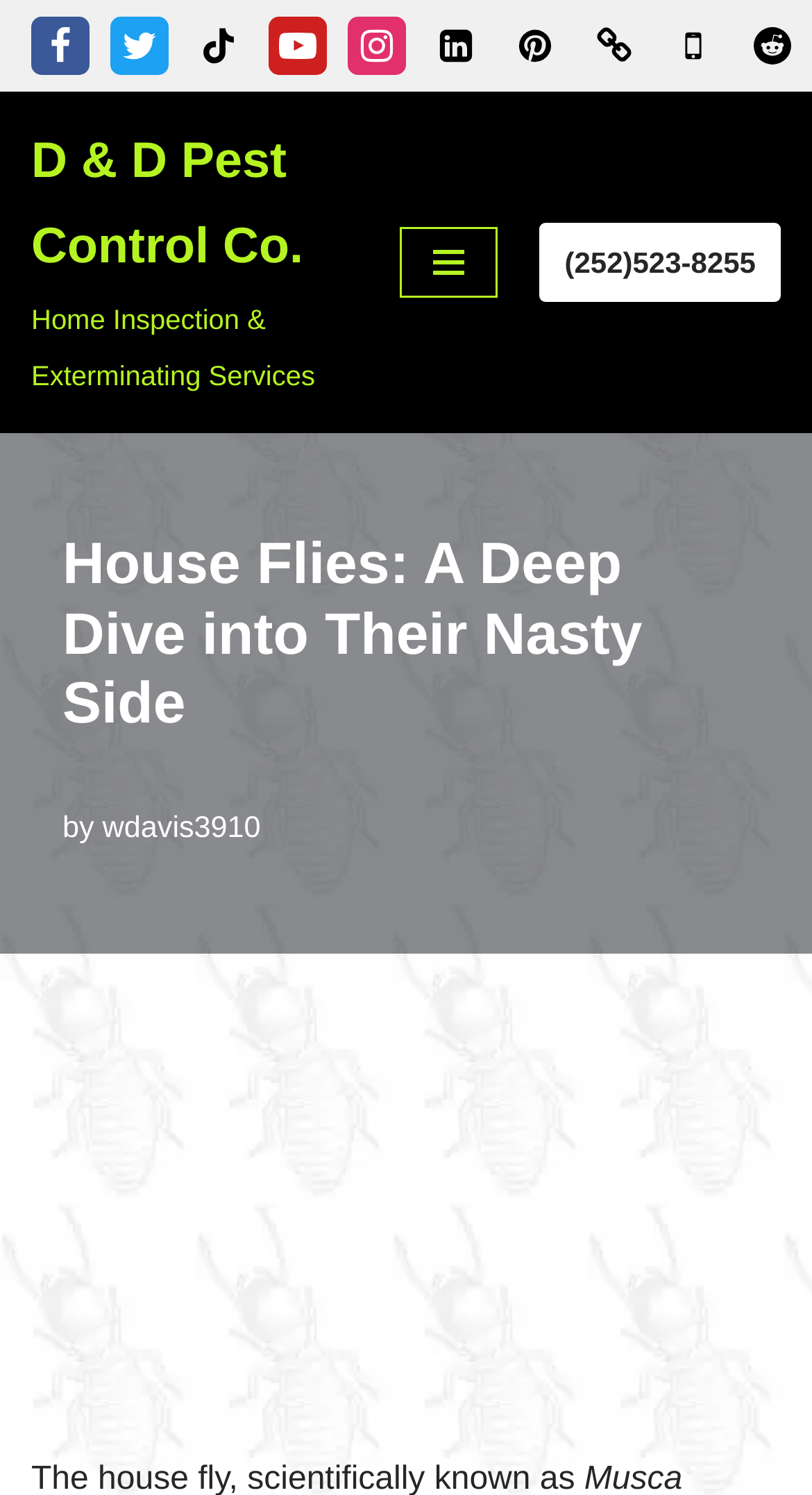How many social media links are present at the top?
Please provide a single word or phrase answer based on the image.

8